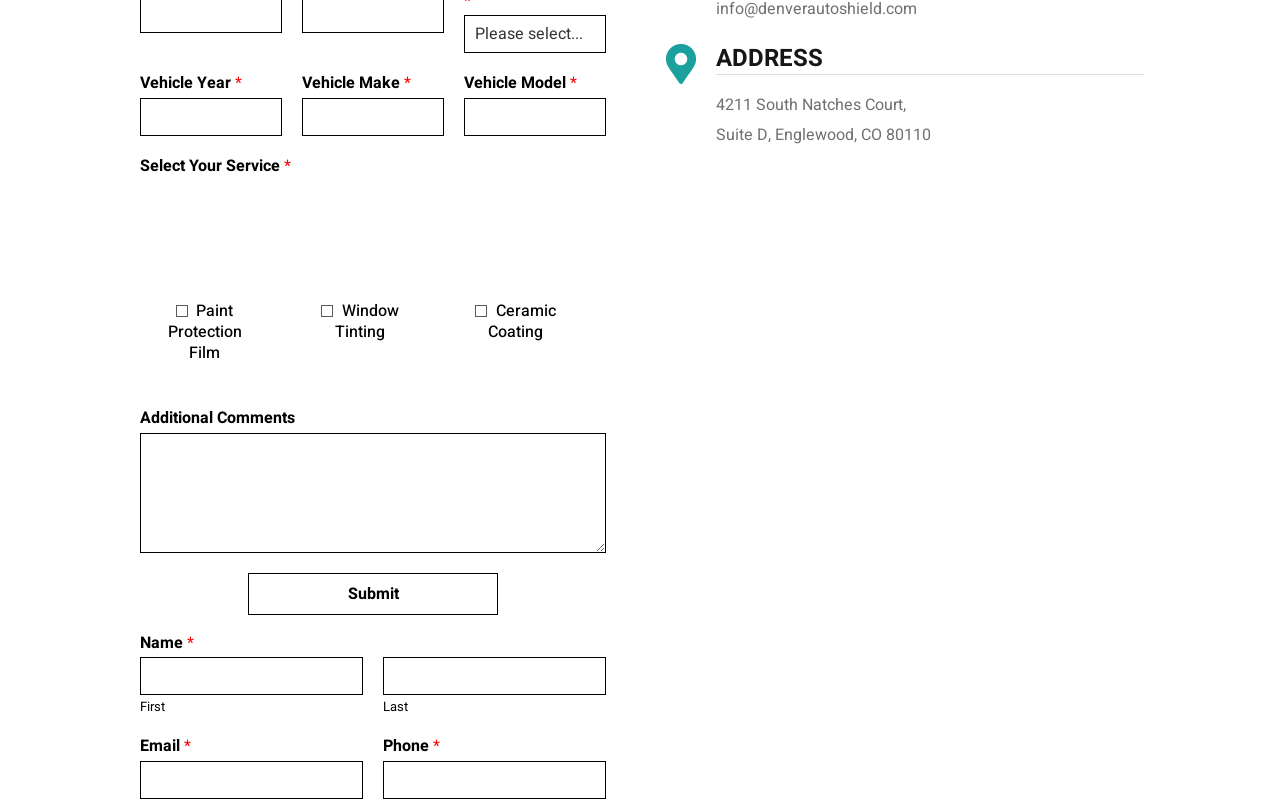Please determine the bounding box coordinates of the element to click on in order to accomplish the following task: "Enter email address". Ensure the coordinates are four float numbers ranging from 0 to 1, i.e., [left, top, right, bottom].

[0.109, 0.951, 0.284, 0.999]